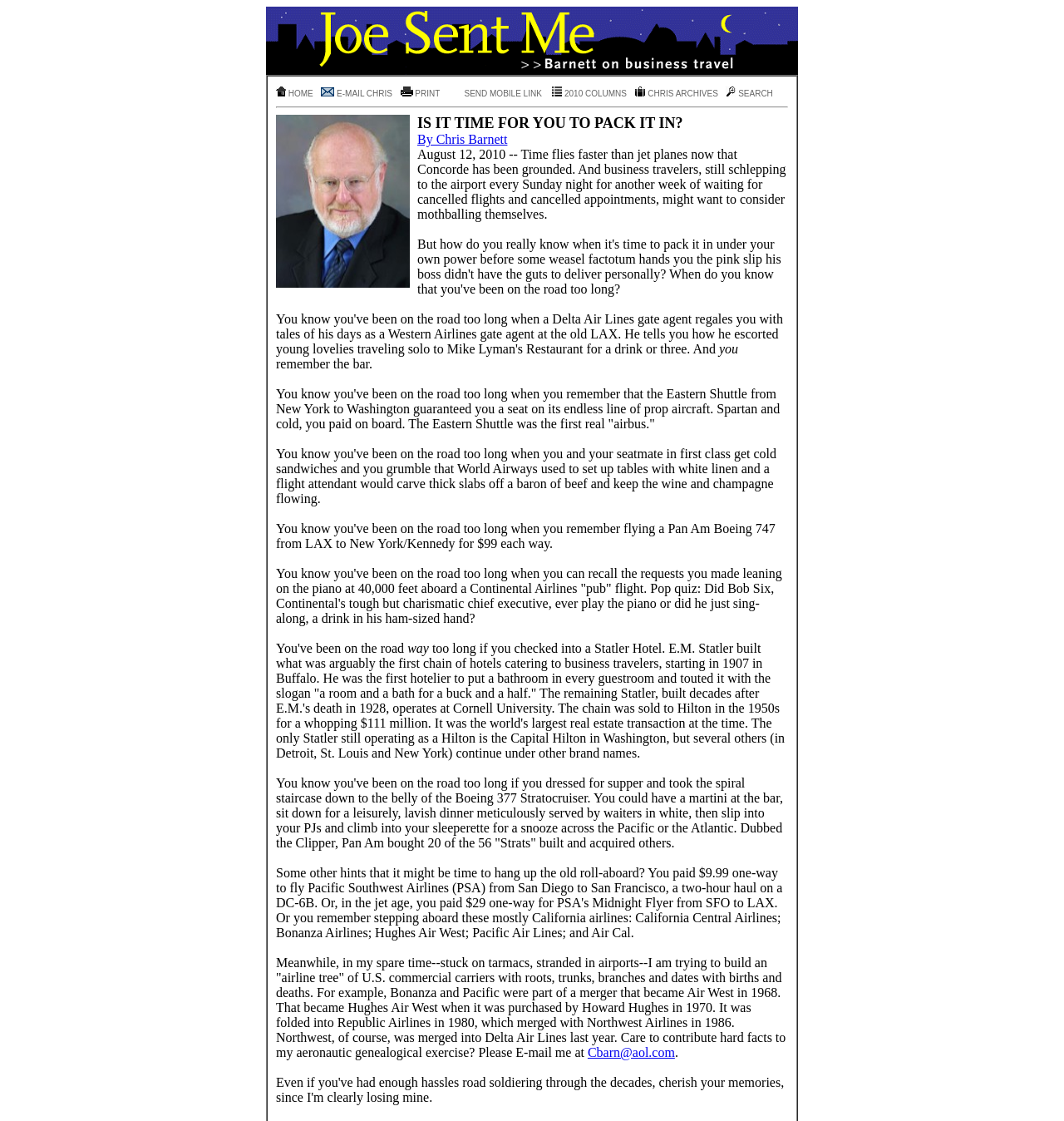Locate the bounding box coordinates of the element that should be clicked to execute the following instruction: "Click E-MAIL CHRIS".

[0.302, 0.079, 0.373, 0.088]